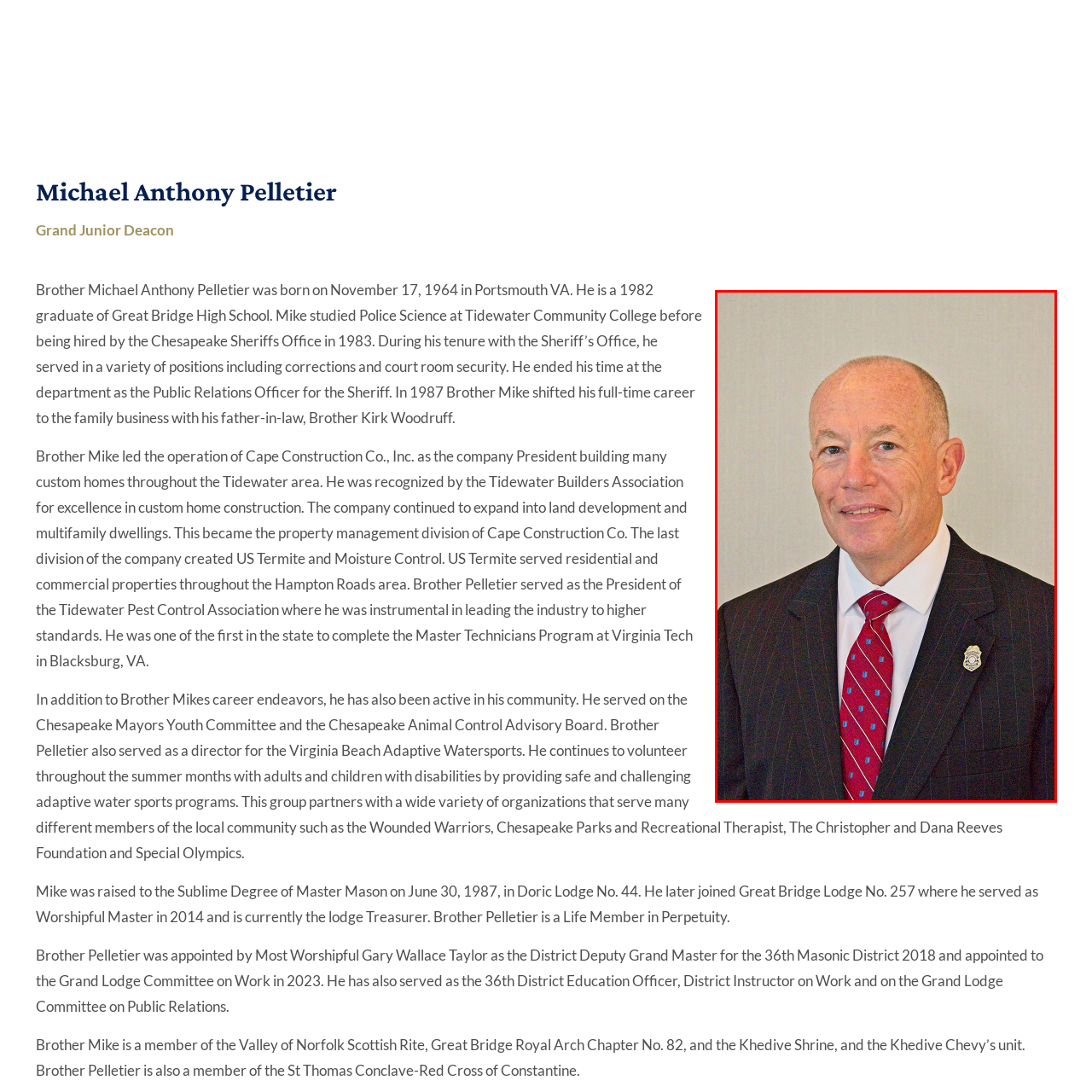What recognition did Michael Anthony Pelletier receive in the construction industry?
Study the area inside the red bounding box in the image and answer the question in detail.

According to the caption, Michael Anthony Pelletier received recognition for his excellence in custom home construction during his tenure as the president of Cape Construction Co.